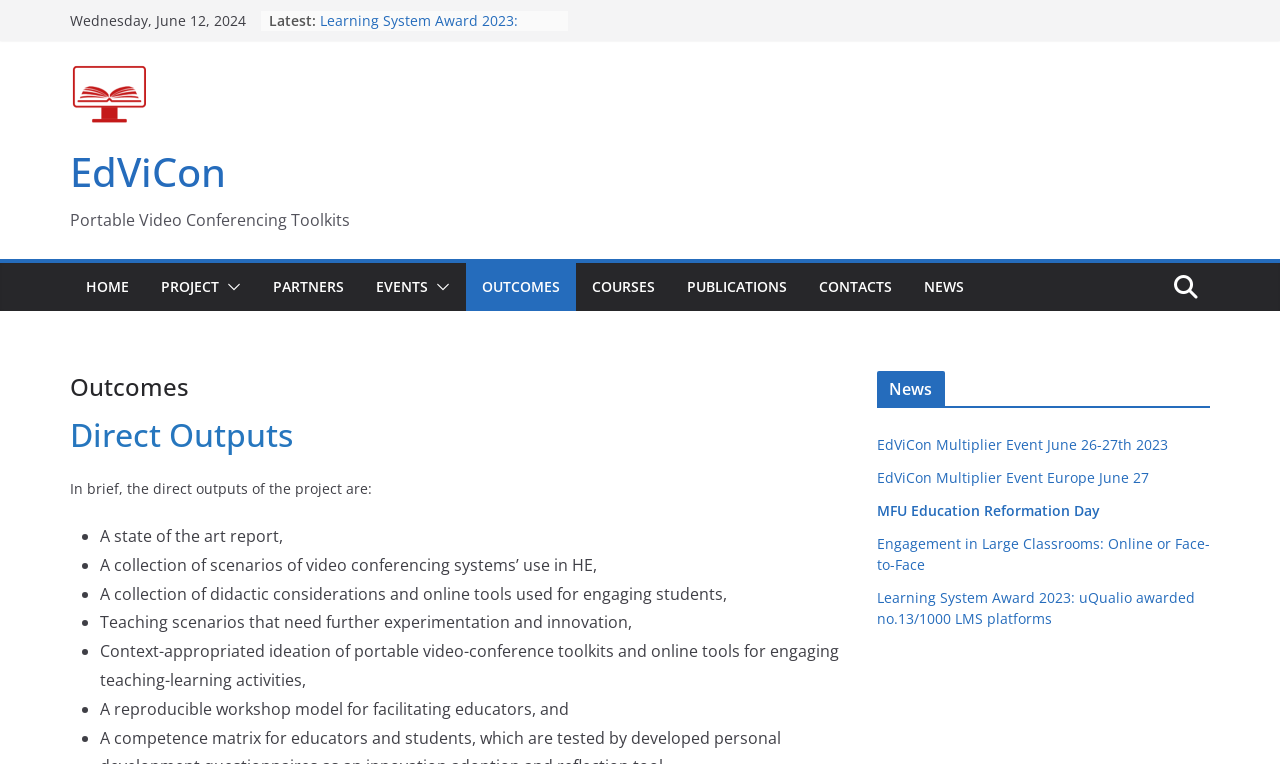Find the bounding box of the UI element described as follows: "MFU Education Reformation Day".

[0.25, 0.177, 0.424, 0.202]